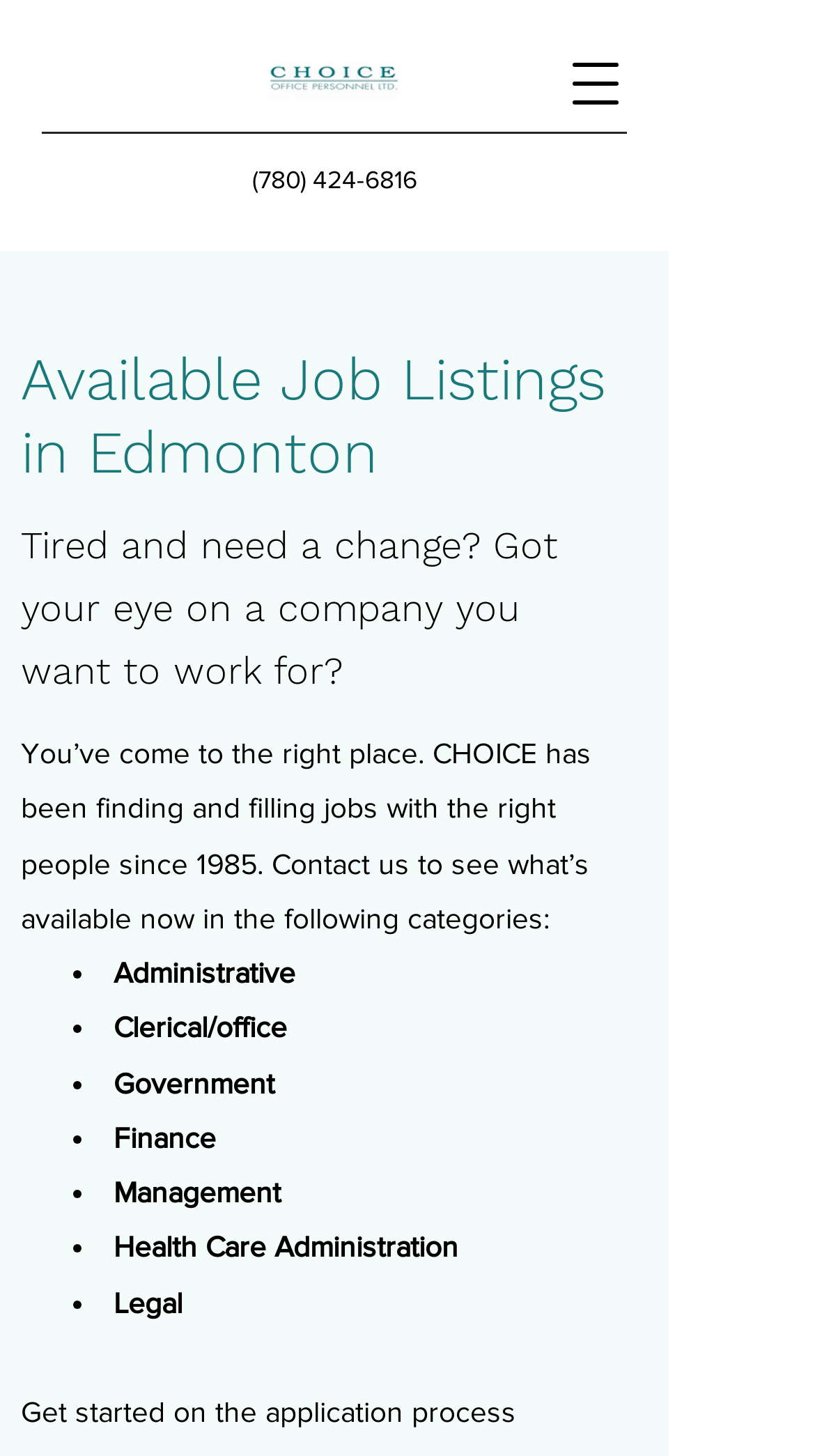Summarize the webpage comprehensively, mentioning all visible components.

The webpage is a job posting page from Choice Office Personnel Ltd. At the top left, there is a smaller logo image of the company. Next to it, on the top left, is a phone number link "(780) 424-6816". On the top right, there is an "Open navigation menu" button.

Below the top section, there is a heading "Available Job Listings in Edmonton". Underneath the heading, there is a paragraph of text that describes the company's job placement services. Following this paragraph, there is another paragraph that explains the types of jobs available, which are categorized into administrative, clerical/office, government, finance, management, health care administration, and legal.

Each job category is listed in a bullet point format, with a bullet marker followed by the category name. The list of job categories takes up most of the page, with the categories listed vertically from top to bottom.